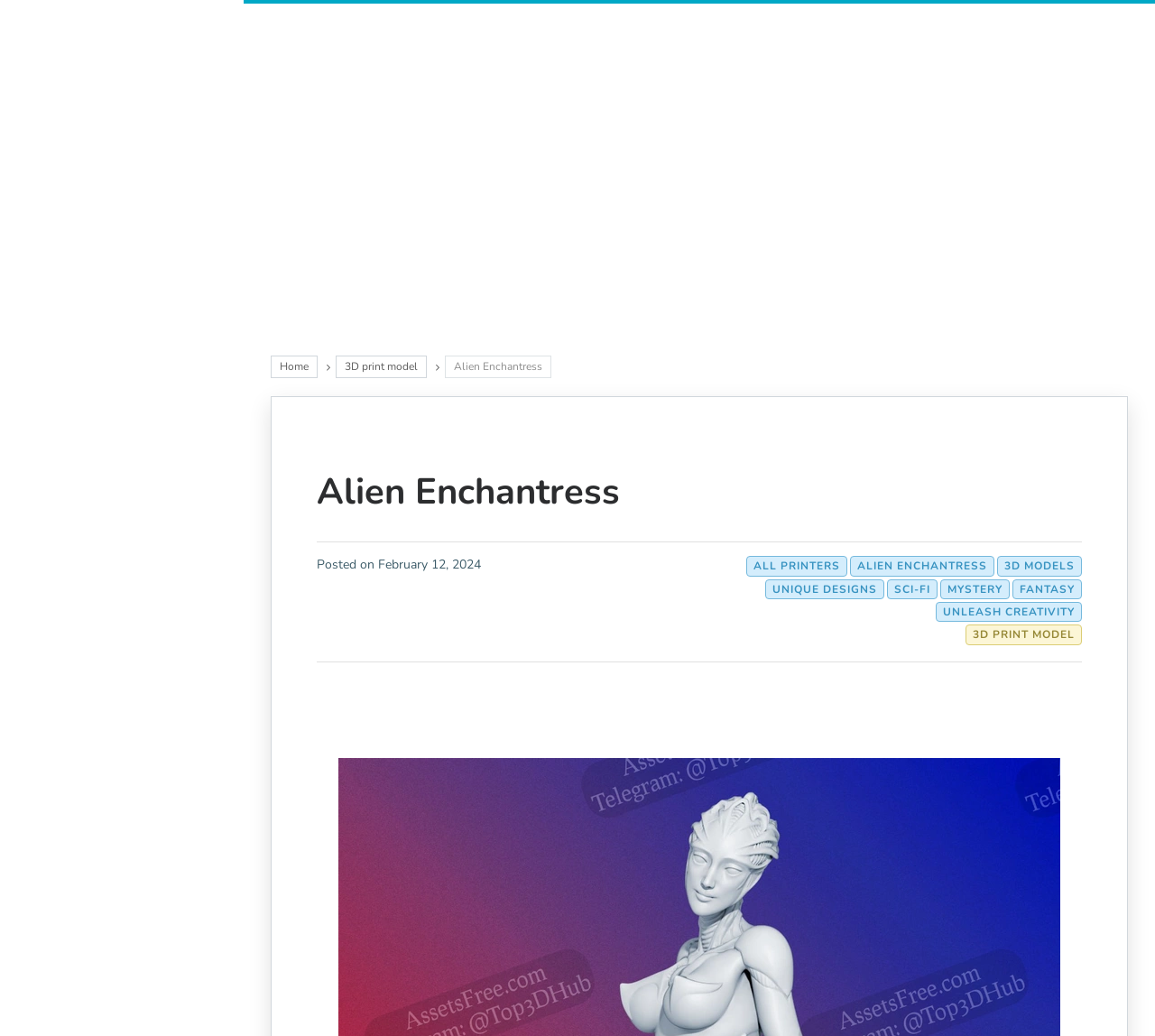What is the purpose of this website?
Relying on the image, give a concise answer in one word or a brief phrase.

Provide access to 3D models